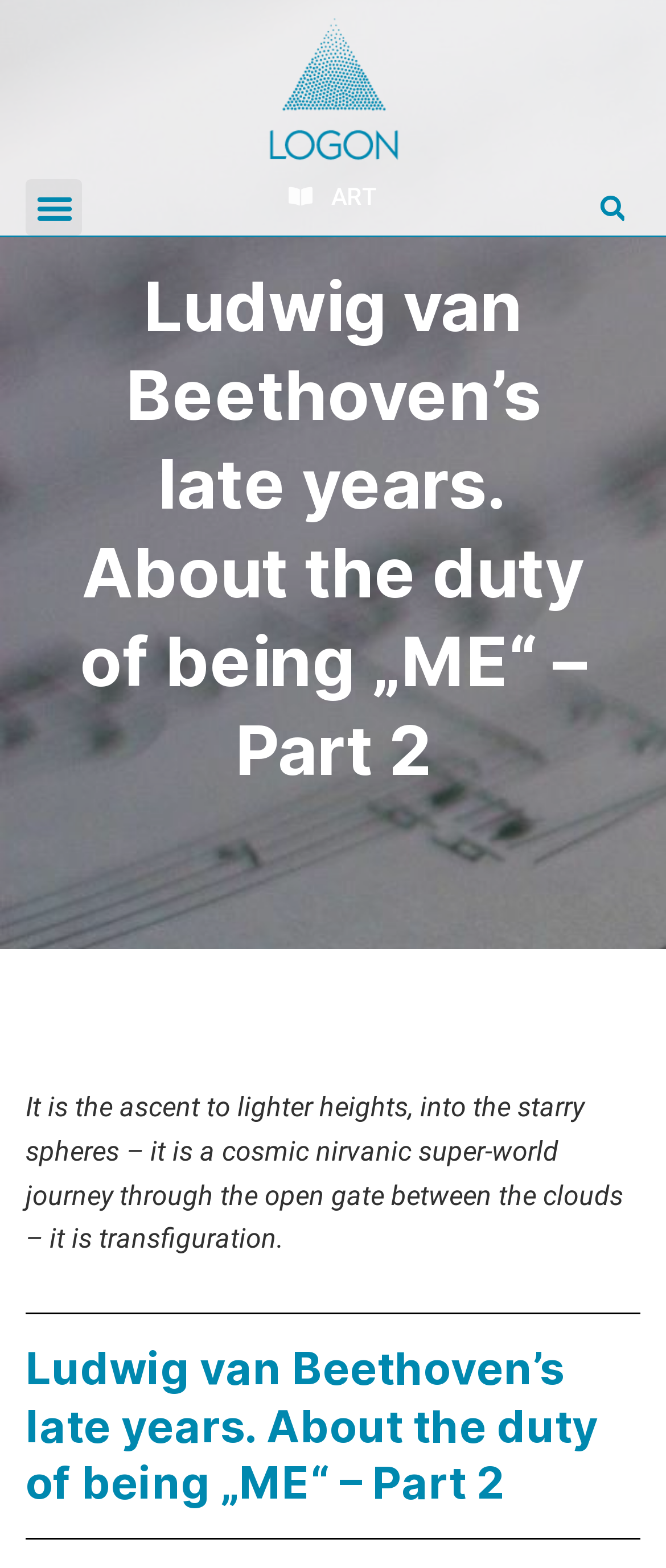What is the tone of the webpage?
From the image, respond using a single word or phrase.

Philosophical